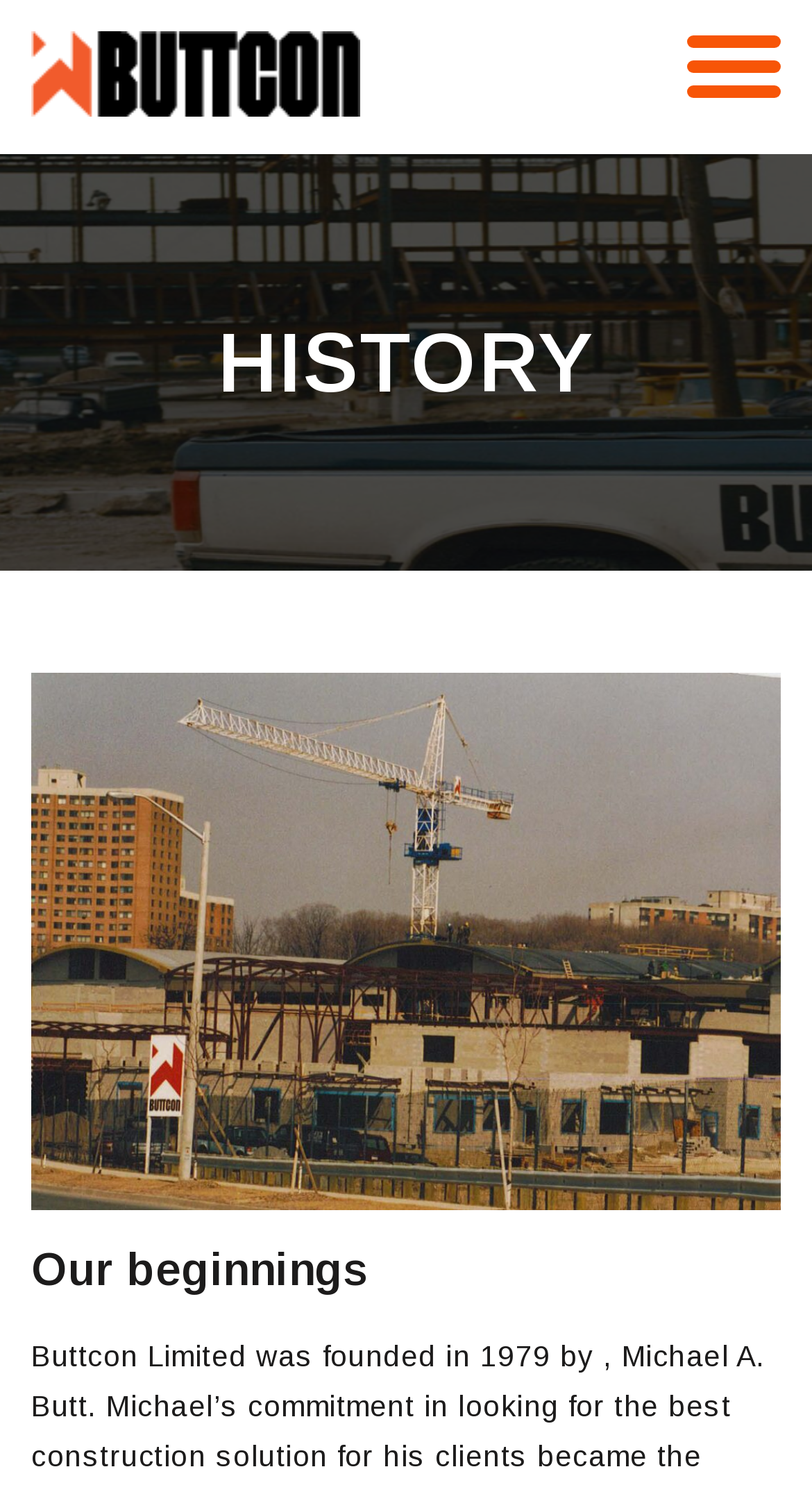Provide your answer in a single word or phrase: 
What is the content of the figure element?

Image